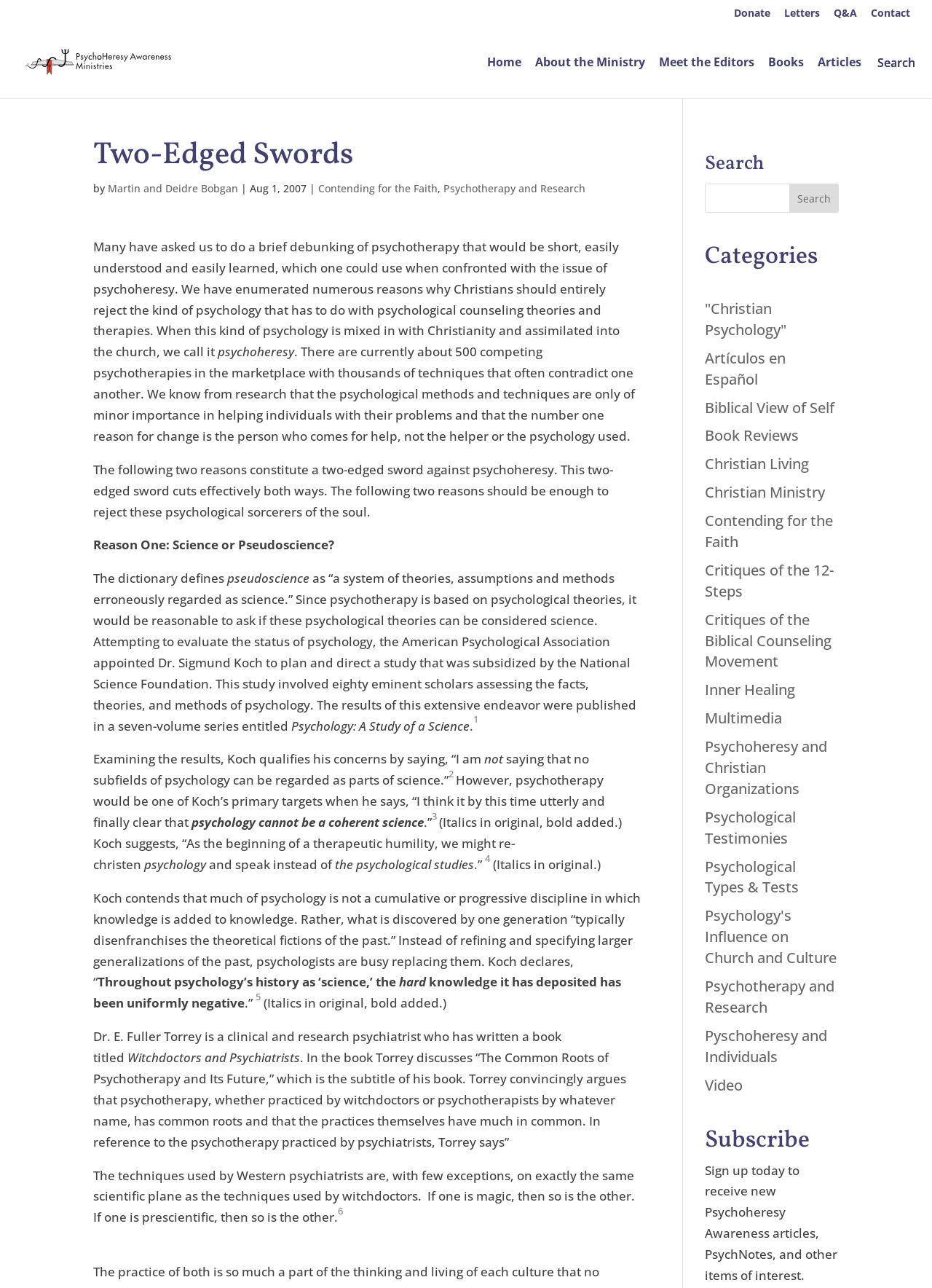Give a complete and precise description of the webpage's appearance.

This webpage is from PsychoHeresy Awareness Ministries, a Christian organization that critiques psychotherapy and its integration into Christianity. The page has a navigation menu at the top with links to "Donate", "Letters", "Q&A", "Contact", and the ministry's logo, which is an image. Below the navigation menu, there is a heading "Two-Edged Swords" followed by a subheading "by Martin and Deidre Bobgan" and a date "Aug 1, 2007".

The main content of the page is a lengthy article that discusses the problems with psychotherapy and why Christians should reject it. The article is divided into sections, with headings such as "Reason One: Science or Pseudoscience?" and "The following two reasons constitute a two-edged sword against psychoheresy." The text is interspersed with superscript numbers that likely refer to footnotes or citations.

On the right side of the page, there is a search box with a button labeled "Search" and a heading "Categories" followed by a list of links to various topics, including "Christian Psychology", "Book Reviews", and "Critiques of the 12-Steps". There are 14 categories in total.

Overall, the webpage has a simple and straightforward design, with a focus on presenting the article's content in a clear and readable manner.